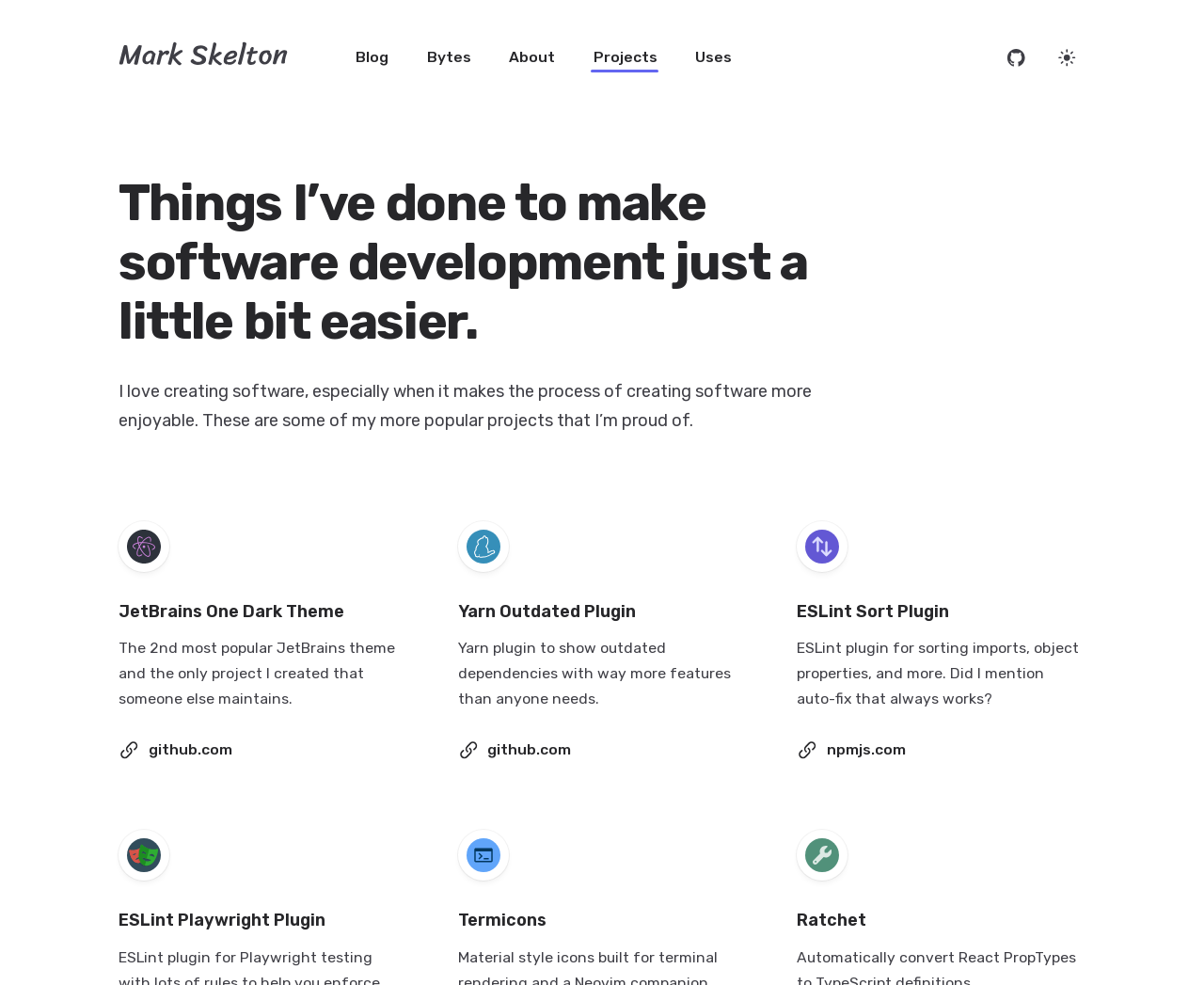Please identify the bounding box coordinates of the element's region that needs to be clicked to fulfill the following instruction: "open GitHub page". The bounding box coordinates should consist of four float numbers between 0 and 1, i.e., [left, top, right, bottom].

[0.828, 0.039, 0.859, 0.077]